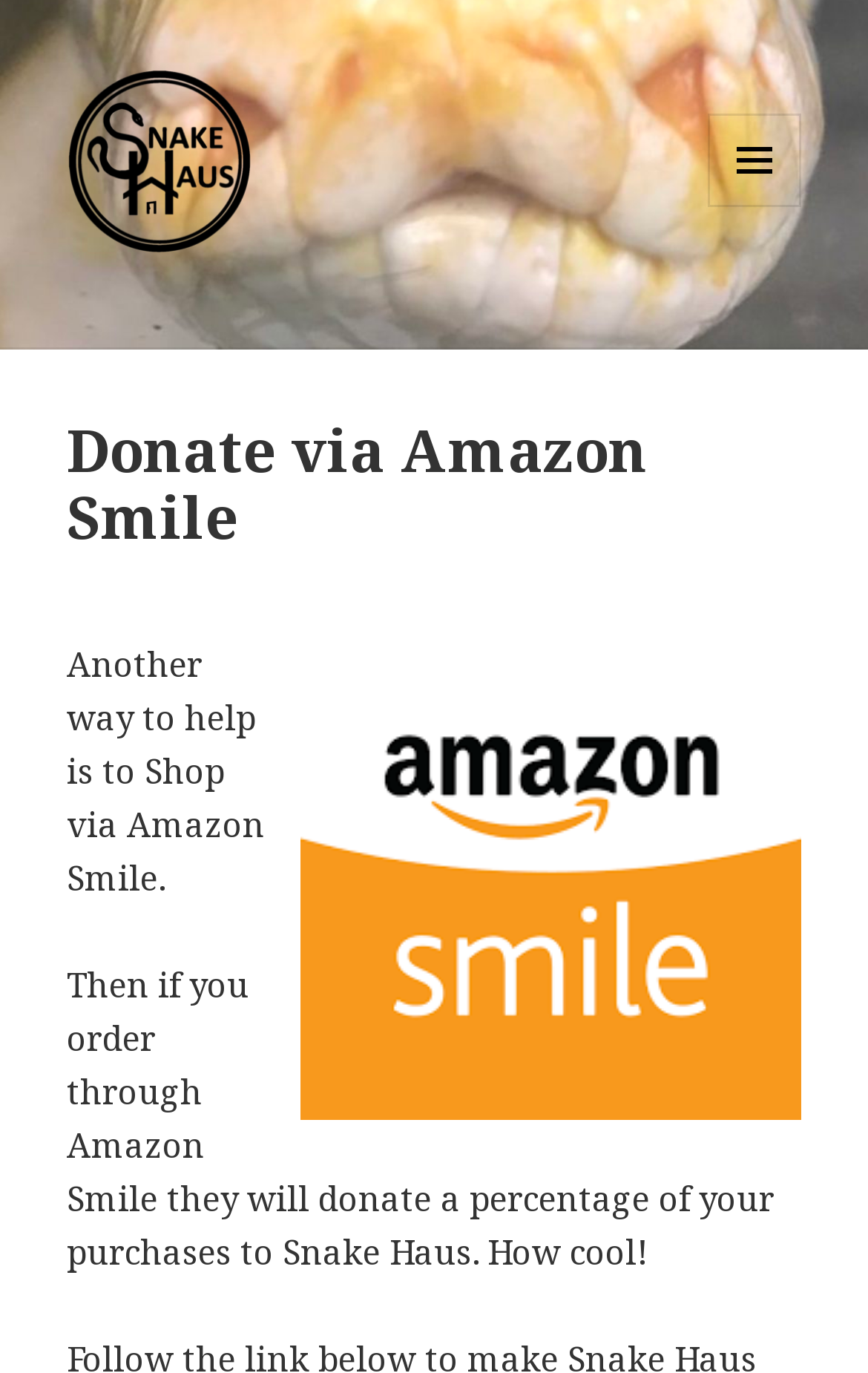Extract the heading text from the webpage.

Donate via Amazon Smile